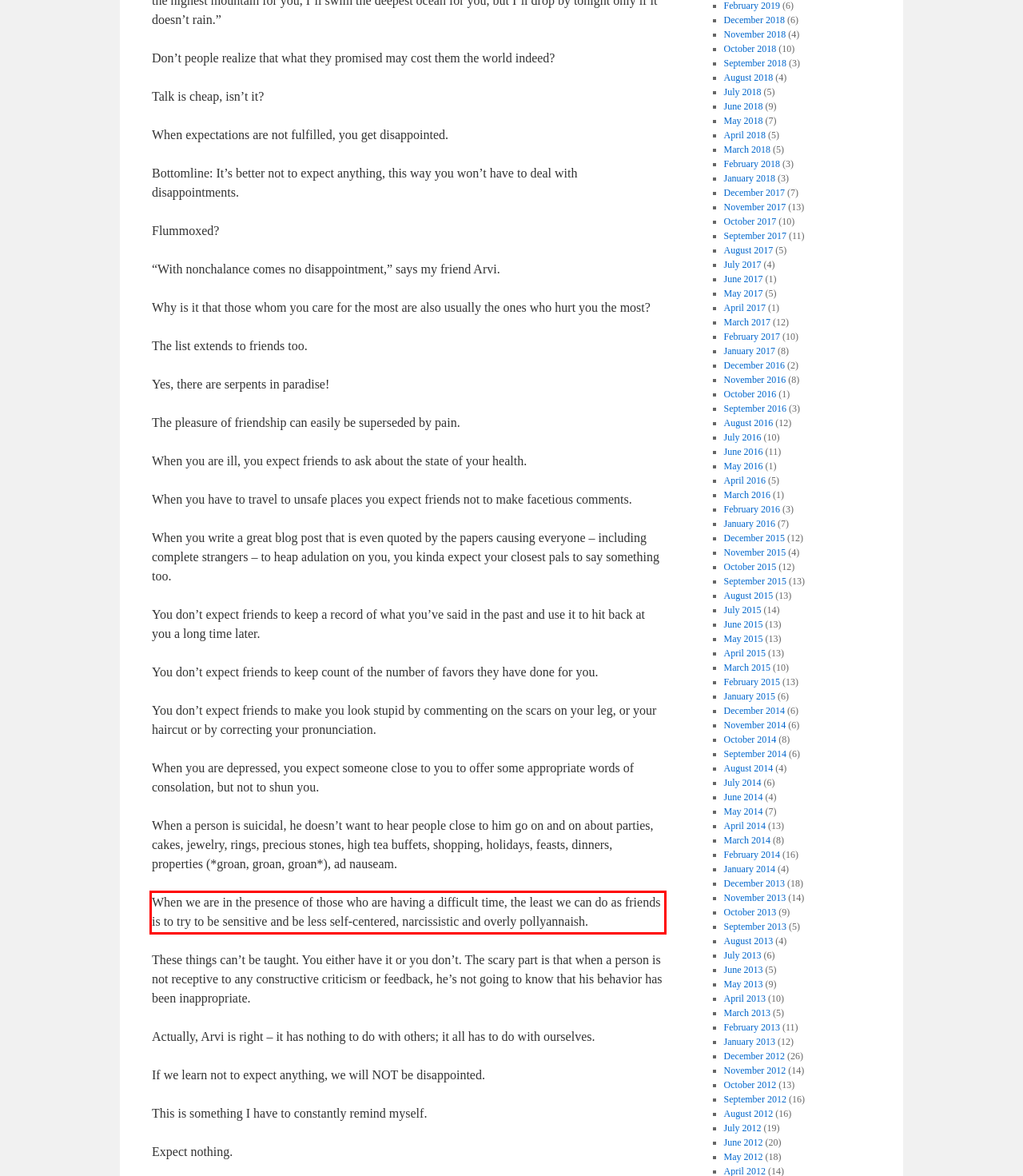With the provided screenshot of a webpage, locate the red bounding box and perform OCR to extract the text content inside it.

When we are in the presence of those who are having a difficult time, the least we can do as friends is to try to be sensitive and be less self-centered, narcissistic and overly pollyannaish.